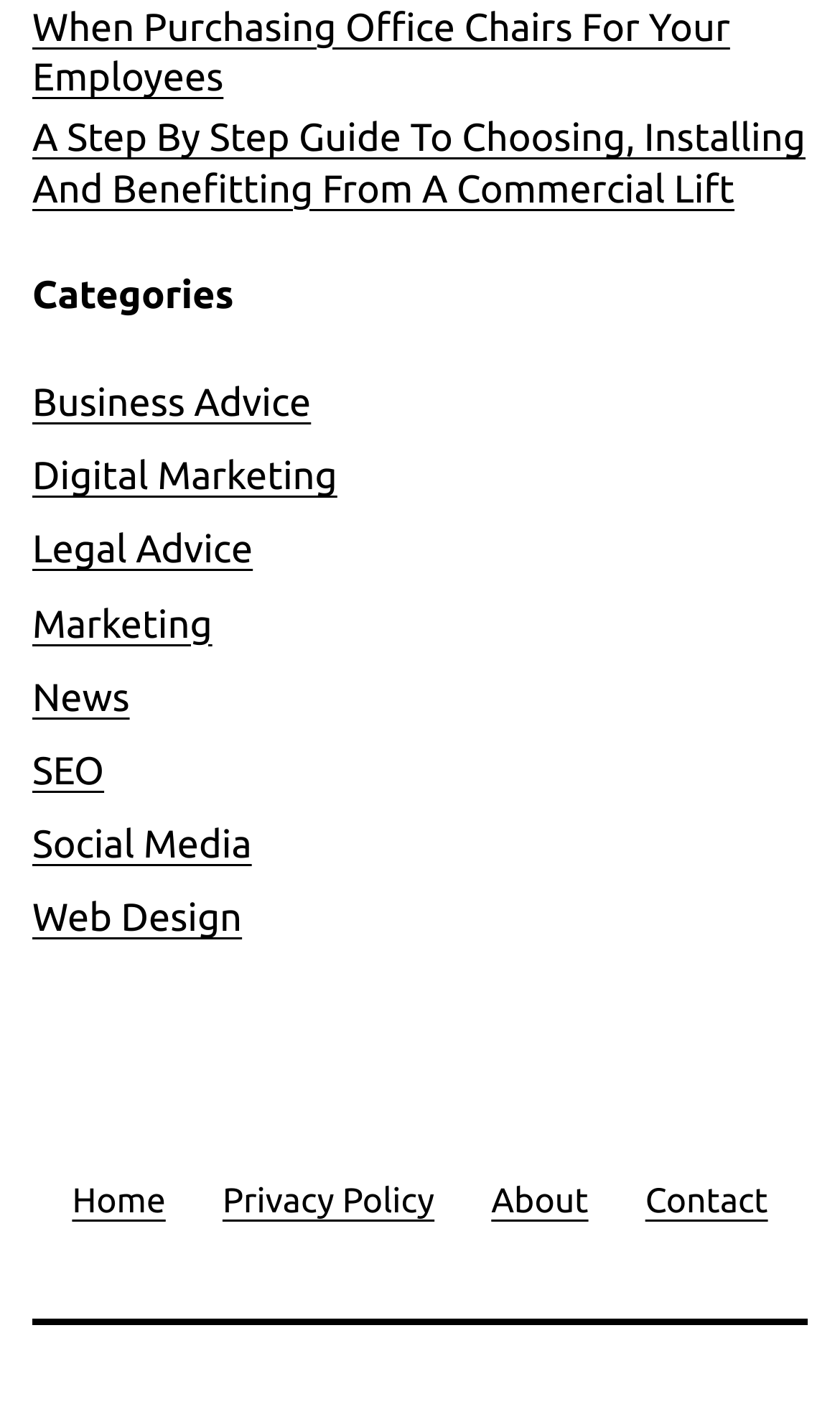Please identify the bounding box coordinates of the region to click in order to complete the task: "Click on Business category". The coordinates must be four float numbers between 0 and 1, specified as [left, top, right, bottom].

None